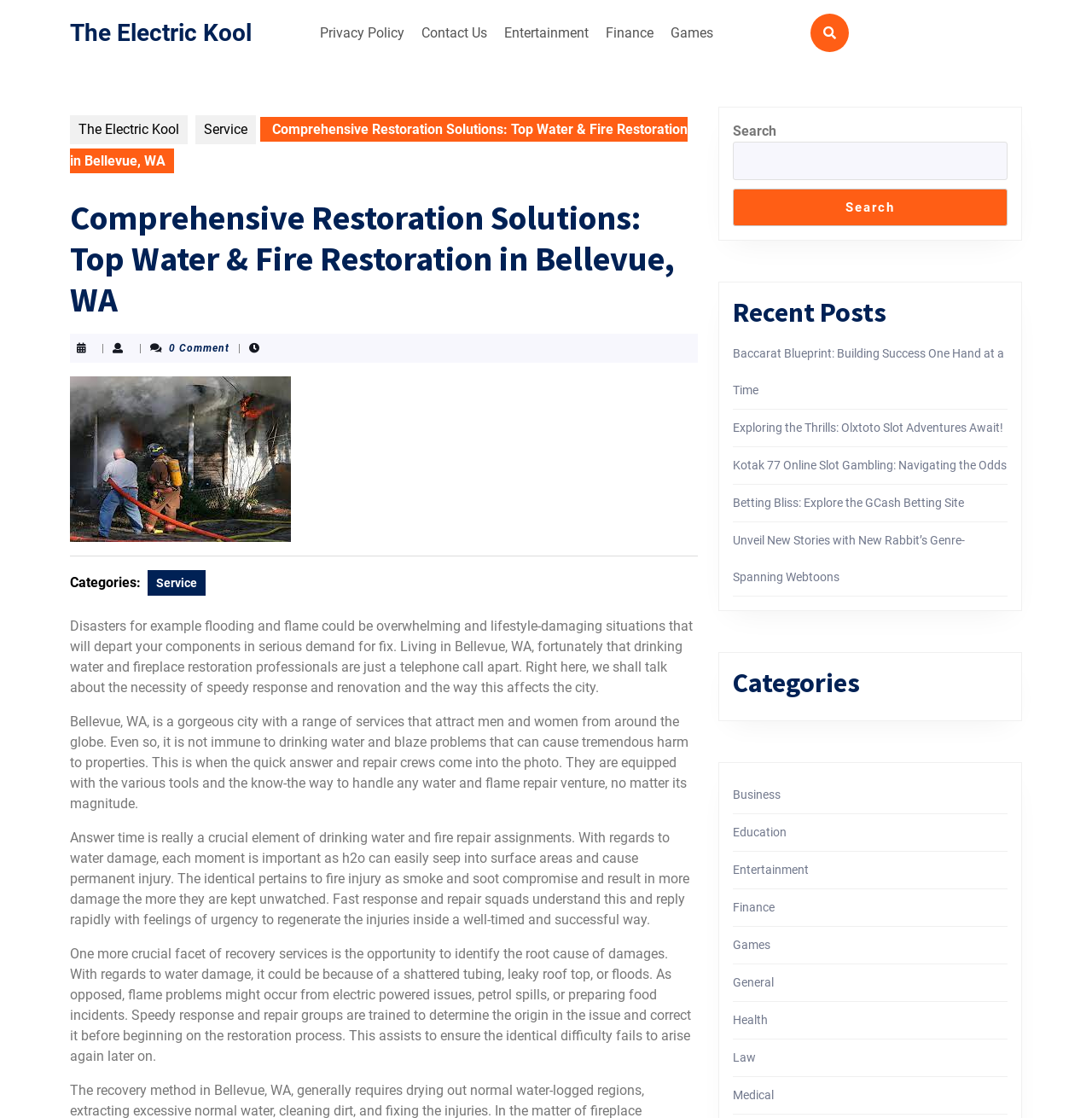What is the main topic of the webpage?
Examine the image and give a concise answer in one word or a short phrase.

Water and Fire Restoration